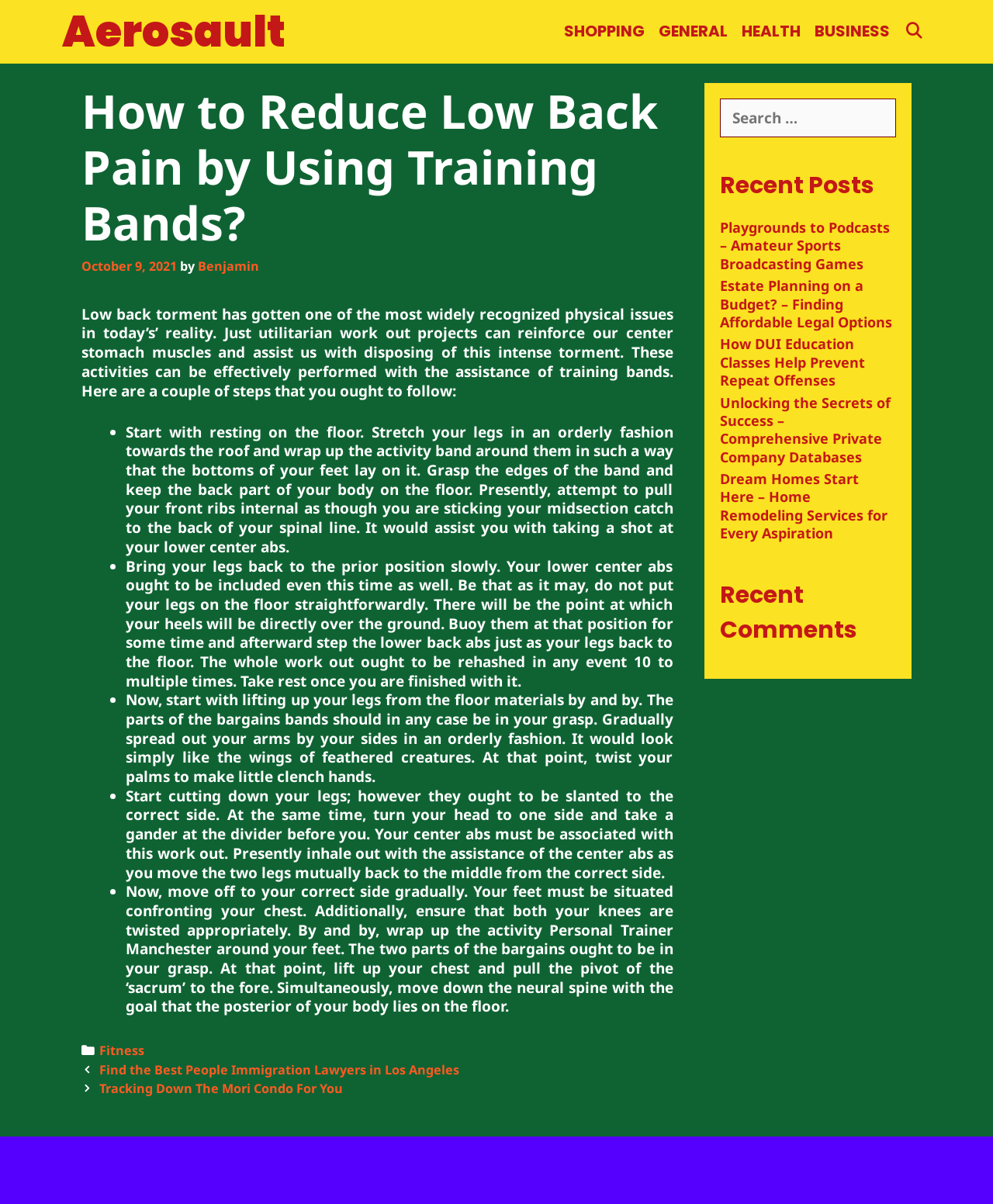Find the bounding box coordinates for the UI element that matches this description: "Search".

[0.903, 0.003, 0.938, 0.048]